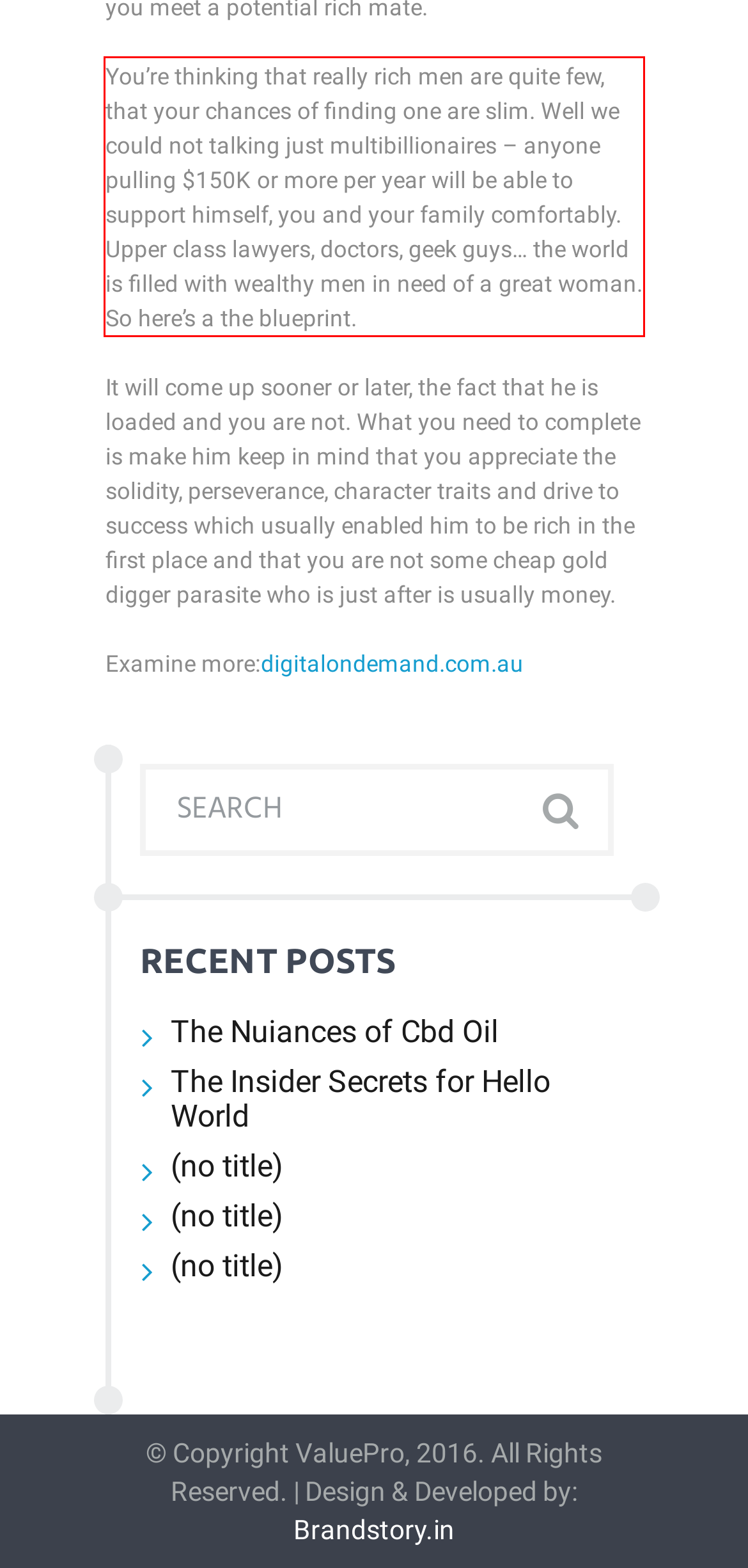With the given screenshot of a webpage, locate the red rectangle bounding box and extract the text content using OCR.

You’re thinking that really rich men are quite few, that your chances of finding one are slim. Well we could not talking just multibillionaires – anyone pulling $150K or more per year will be able to support himself, you and your family comfortably. Upper class lawyers, doctors, geek guys… the world is filled with wealthy men in need of a great woman. So here’s a the blueprint.